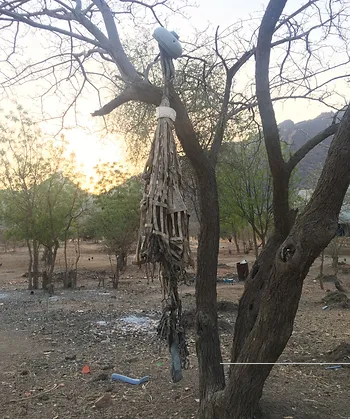What is the photographer's goal in capturing this image?
Provide a detailed answer to the question using information from the image.

The caption explains that the photographer aims to document the reality of those affected by war, which is evident in the poignant reminder of the lives impacted and the ongoing struggle for peace in the image.